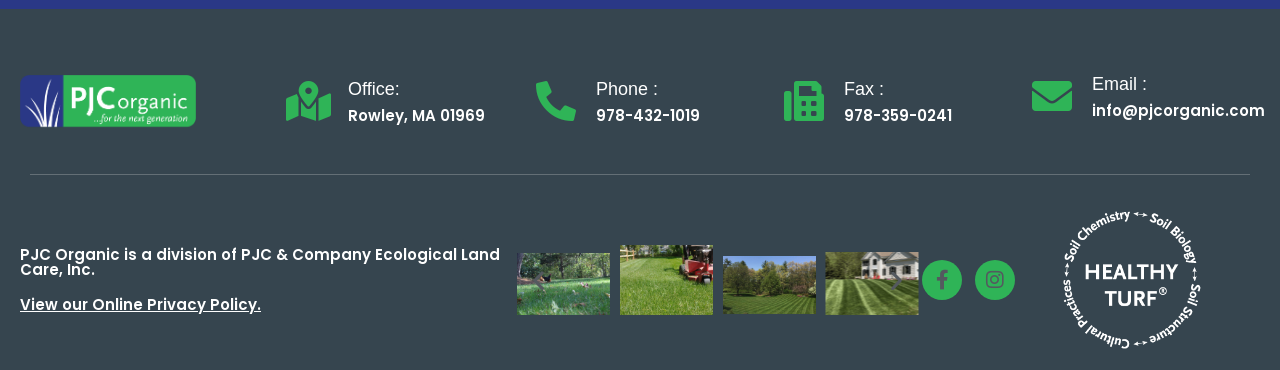Please identify the bounding box coordinates of the region to click in order to complete the task: "Go to the Facebook page". The coordinates must be four float numbers between 0 and 1, specified as [left, top, right, bottom].

[0.72, 0.702, 0.752, 0.81]